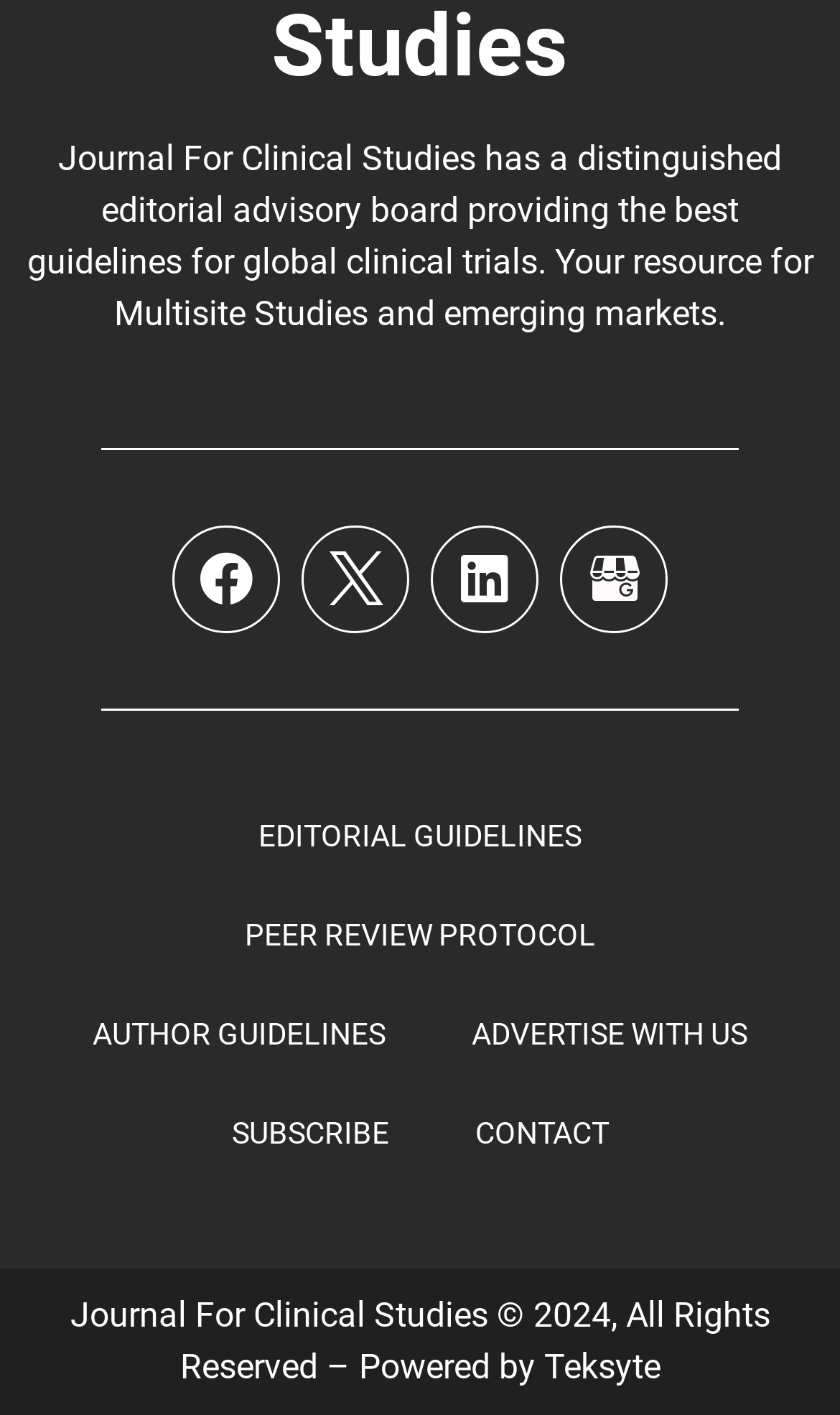Carefully observe the image and respond to the question with a detailed answer:
What is the copyright year of this webpage?

The copyright year of the webpage is 2024, as stated in the StaticText element with the description 'Journal For Clinical Studies © 2024, All Rights Reserved – Powered by'.